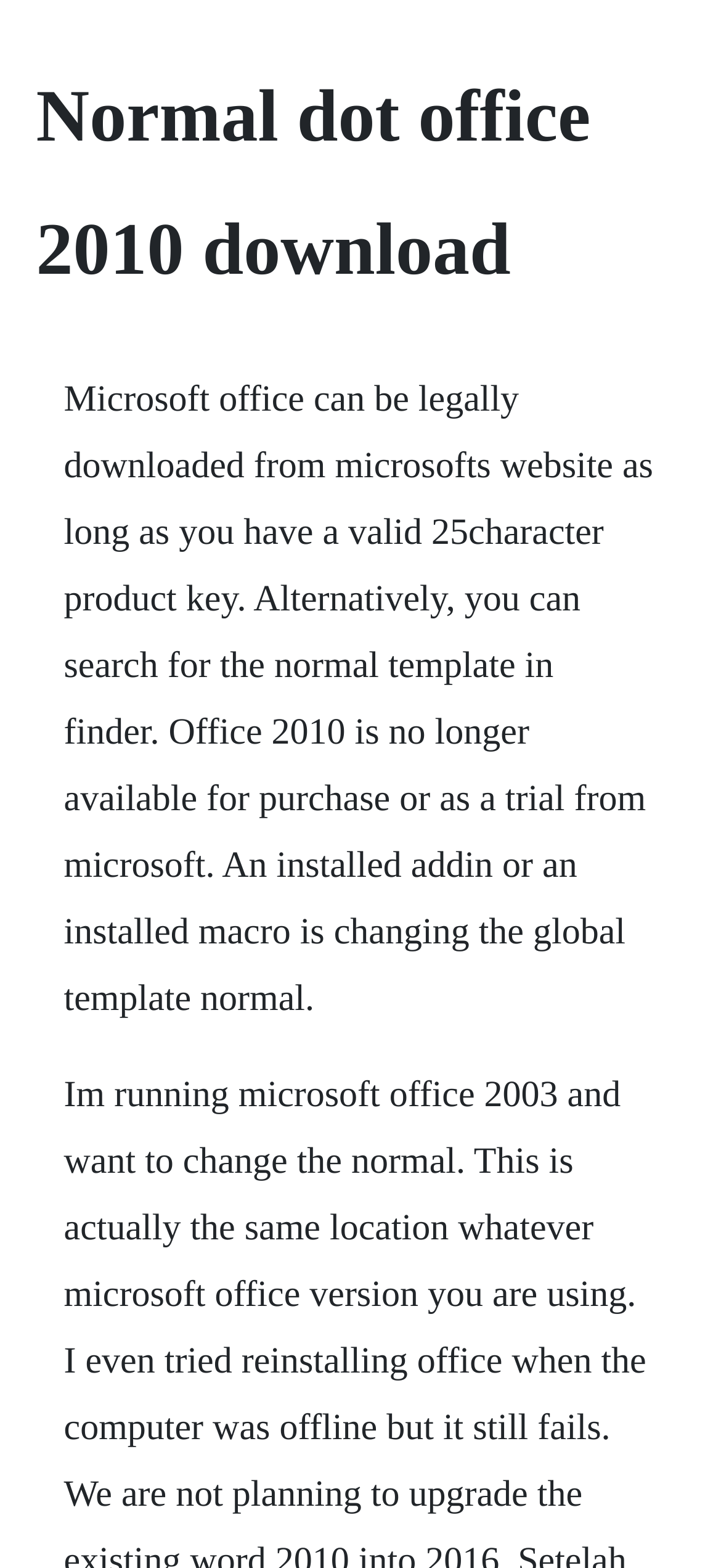Please identify the primary heading of the webpage and give its text content.

Normal dot office 2010 download